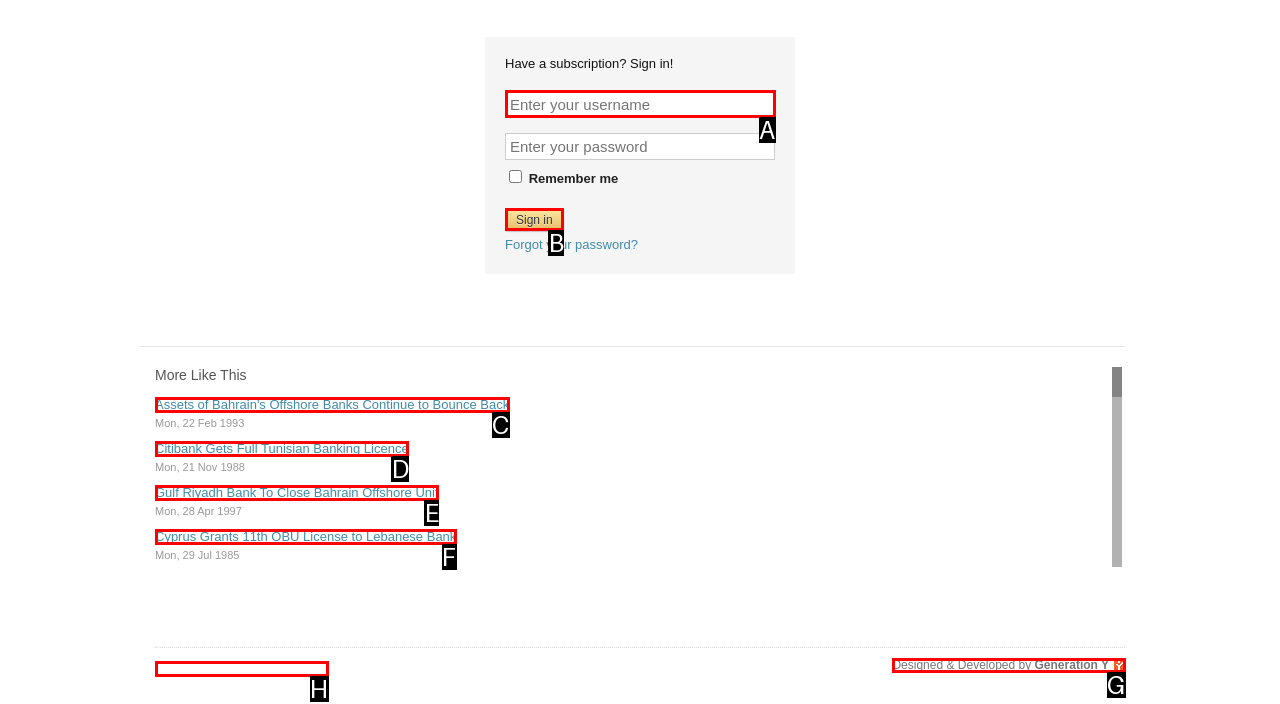Given the description: AIB Inaugurates Bahrain OBU, determine the corresponding lettered UI element.
Answer with the letter of the selected option.

H